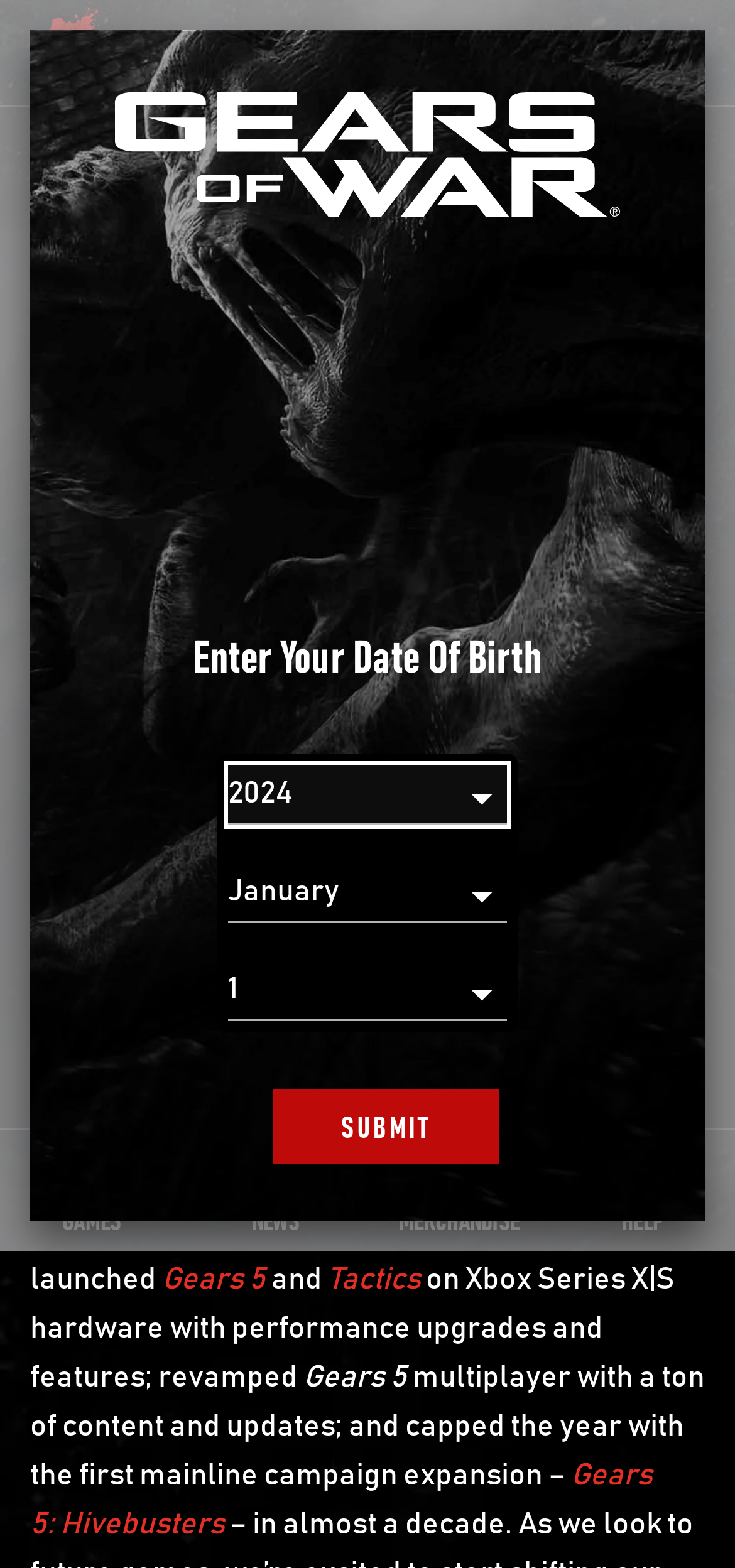Identify and provide the title of the webpage.

The Coalition Moving To Next-Gen Development, Unreal Engine 5